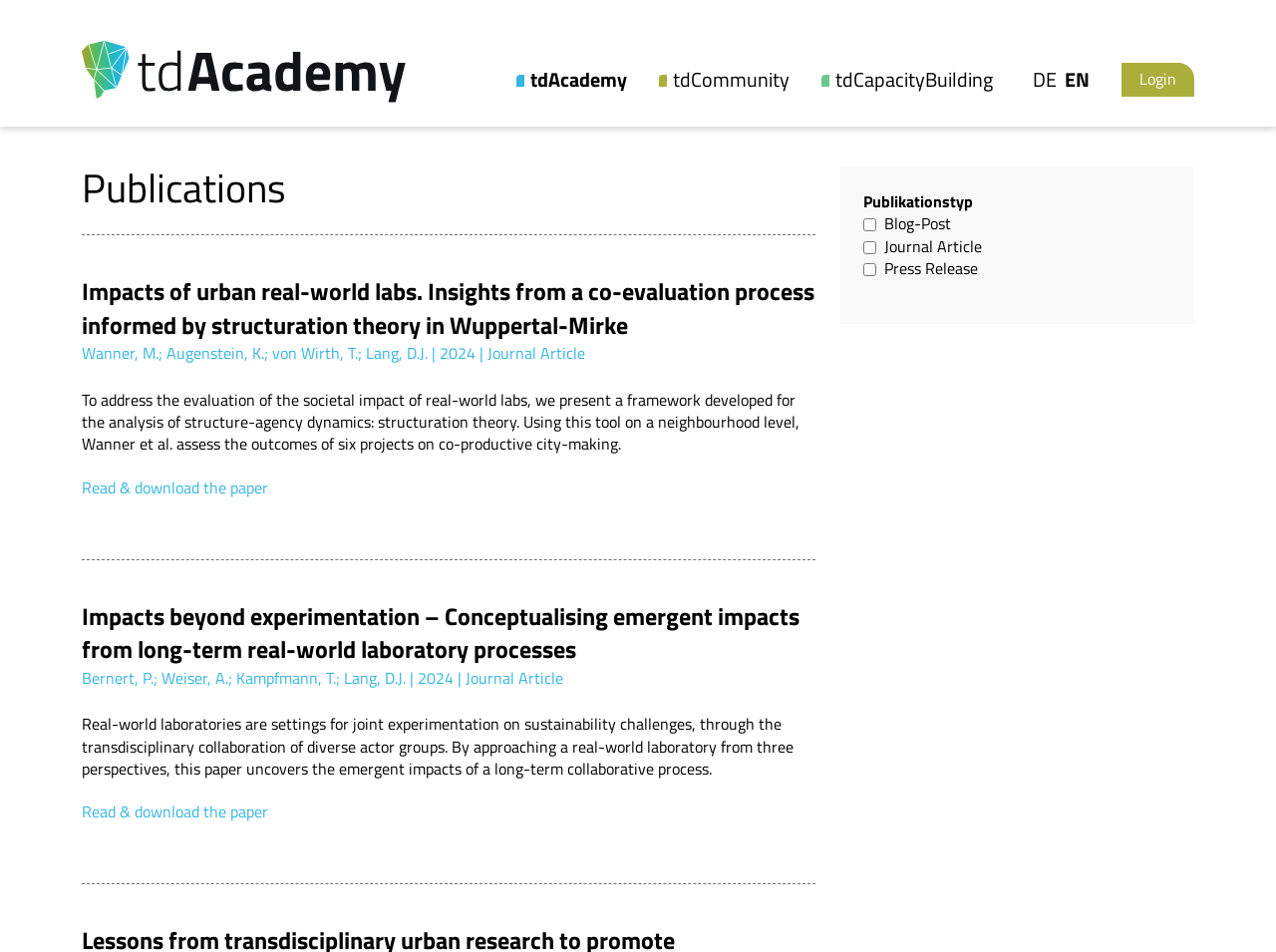Detail the various sections and features of the webpage.

The webpage is titled "Publications | tdAcademy" and features a prominent logo of "td Academy" at the top left corner, accompanied by a link to the academy's homepage. Below the logo, there is a horizontal navigation menu with links to various sections, including "About us", "Topic lines", "Synthesis", "Fellowship", "Updates", "Publications", "Cooperations", "Professional Society", and "Newsletter".

To the right of the navigation menu, there are three more links: "tdCommunity", "tdCapacityBuilding", and a language selection menu with options for German ("DE UTSCH") and English ("EN GLISH"). A "Login" link is located at the top right corner.

The main content of the page is divided into two sections. The first section is a header with a heading "Publications" and a subheading that appears to be a brief description of the publications listed below.

The second section is a list of publications, each presented as an article with a heading, author information, and a brief summary. There are two publications listed, each with a "Read & download the paper" link. The first publication is titled "Impacts of urban real-world labs. Insights from a co-evaluation process informed by structuration theory in Wuppertal-Mirke" and has a summary that describes the framework used to analyze the societal impact of real-world labs. The second publication is titled "Impacts beyond experimentation – Conceptualising emergent impacts from long-term real-world laboratory processes" and has a summary that discusses the emergent impacts of a long-term collaborative process in a real-world laboratory.

Below the list of publications, there is a section with a heading "Publikationstyp" (Publication Type) and three checkboxes for filtering publications by type: "Blog-Post", "Journal Article", and "Press Release".